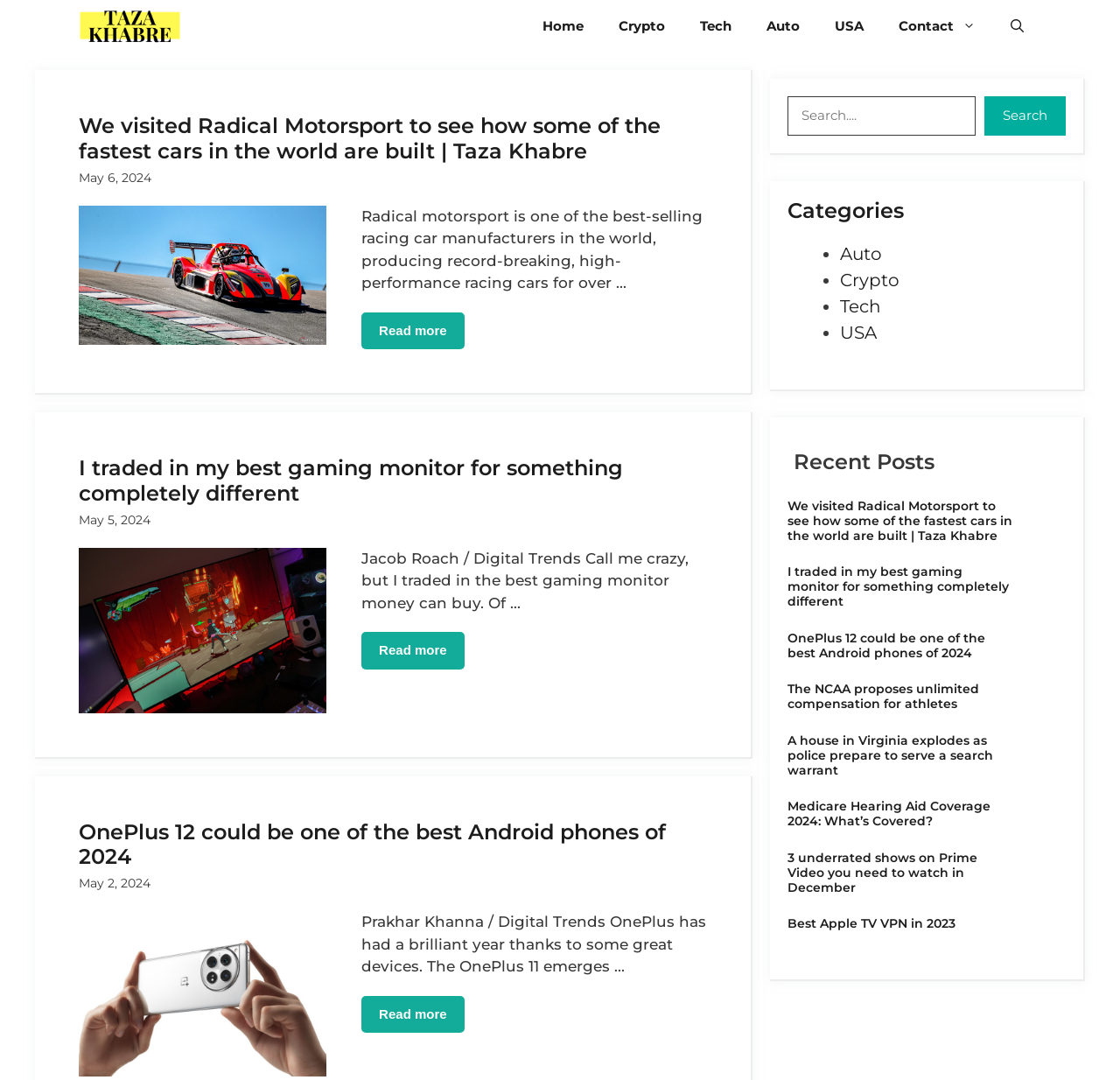Please find the bounding box coordinates of the section that needs to be clicked to achieve this instruction: "Search for something".

[0.703, 0.089, 0.952, 0.125]